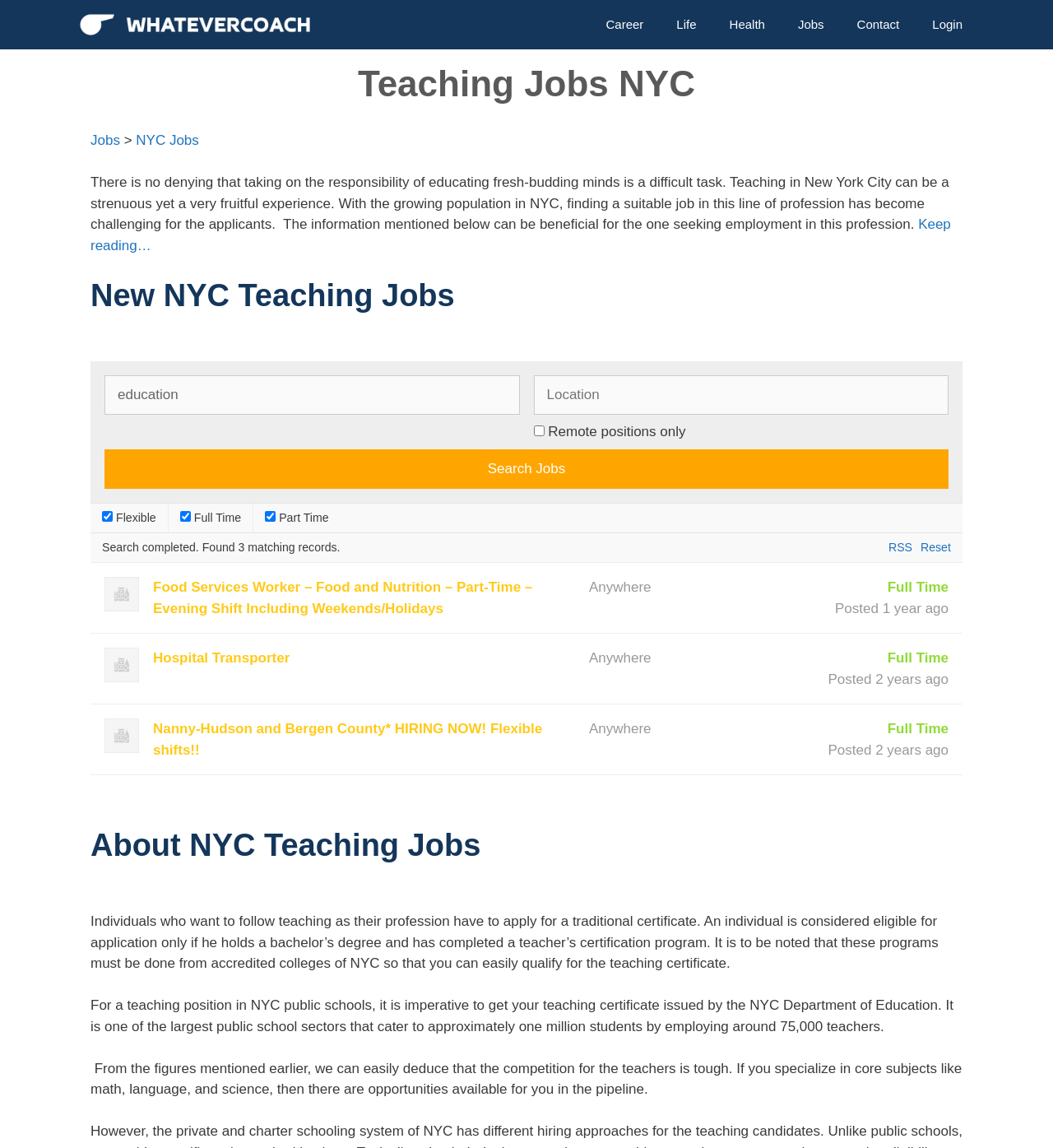Show me the bounding box coordinates of the clickable region to achieve the task as per the instruction: "View the 'Food Services Worker' job posting".

[0.086, 0.49, 0.914, 0.551]